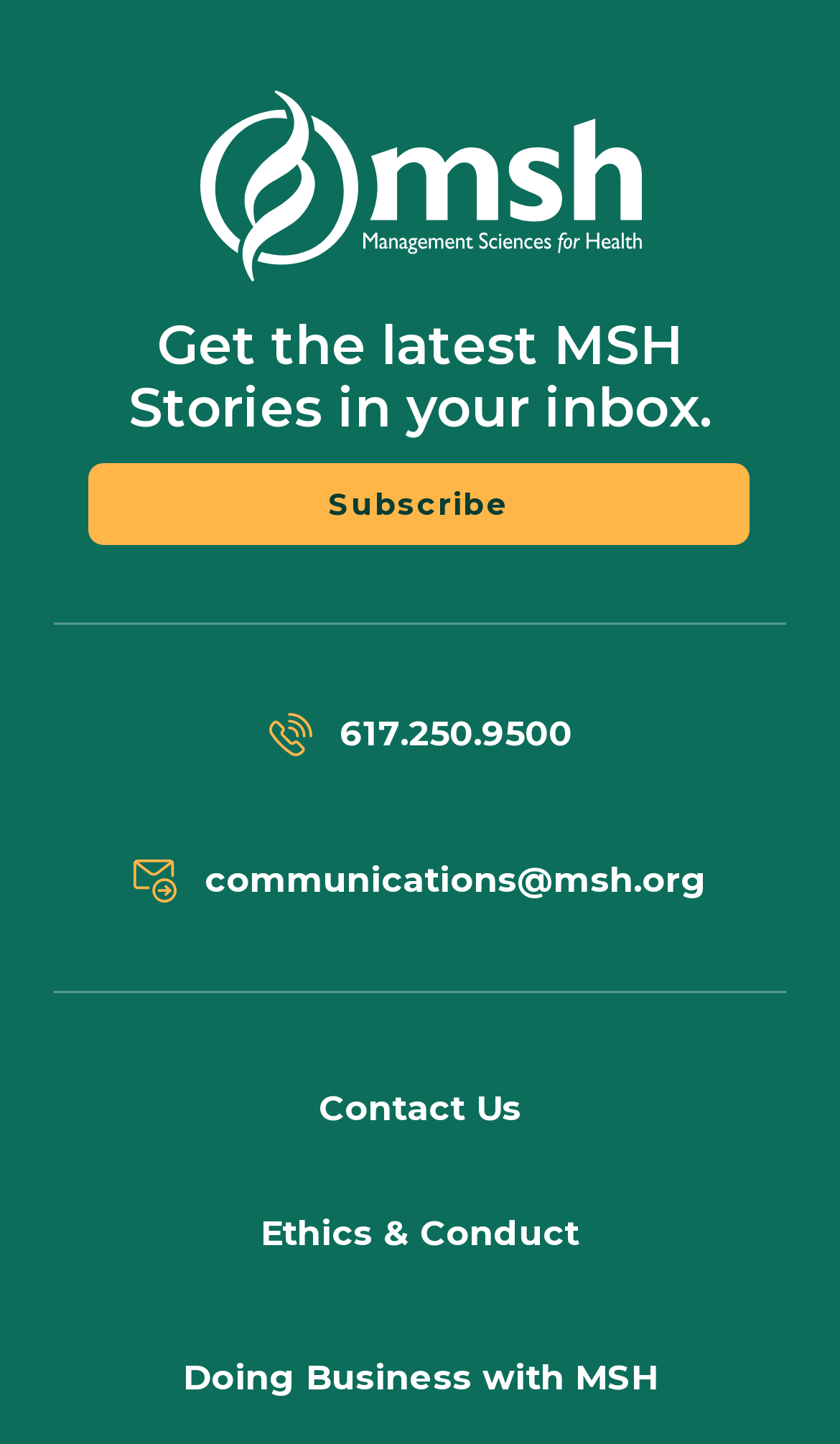Please examine the image and answer the question with a detailed explanation:
What is the organization's name?

The organization's name can be found in the top-left corner of the webpage, where there is a figure element containing a link with the text 'Management Sciences for Health'.